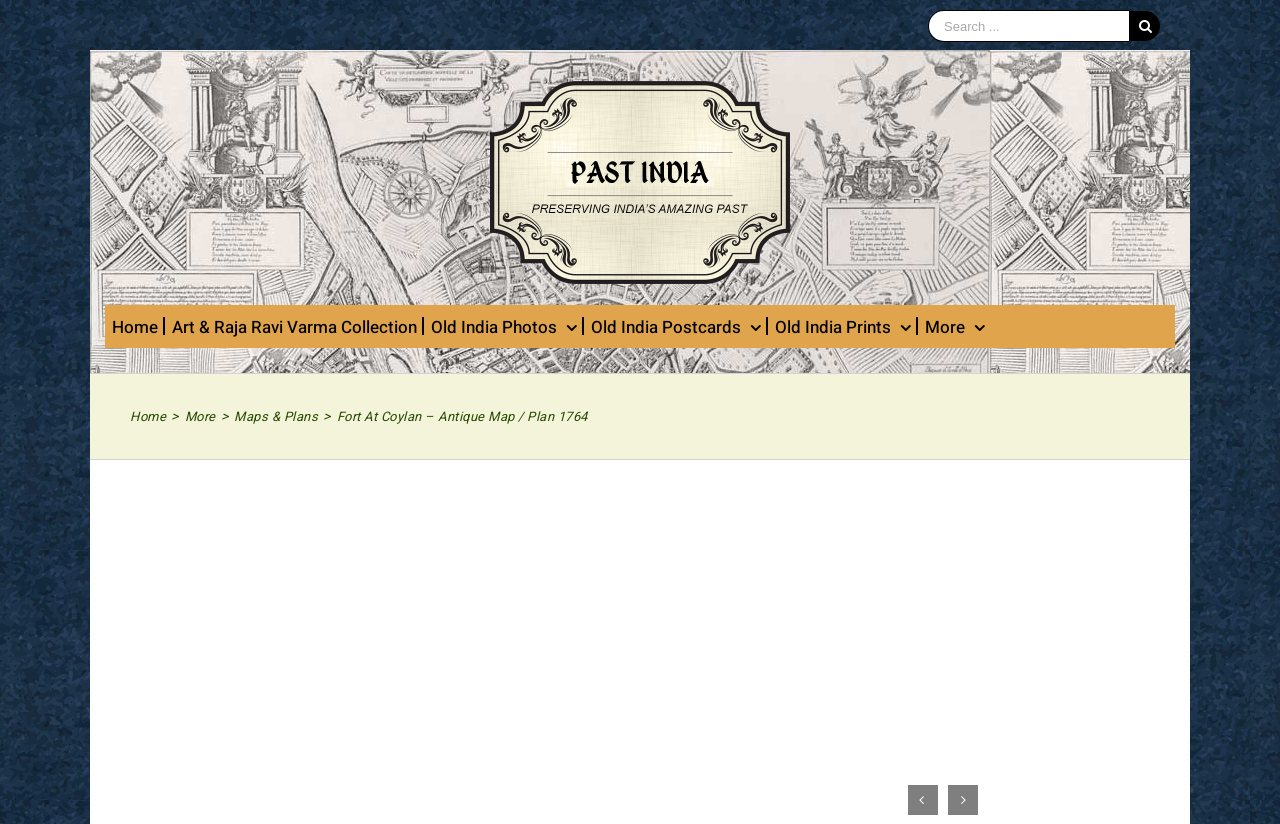Please provide the bounding box coordinates for the element that needs to be clicked to perform the instruction: "View Old India Photos". The coordinates must consist of four float numbers between 0 and 1, formatted as [left, top, right, bottom].

[0.337, 0.37, 0.451, 0.421]